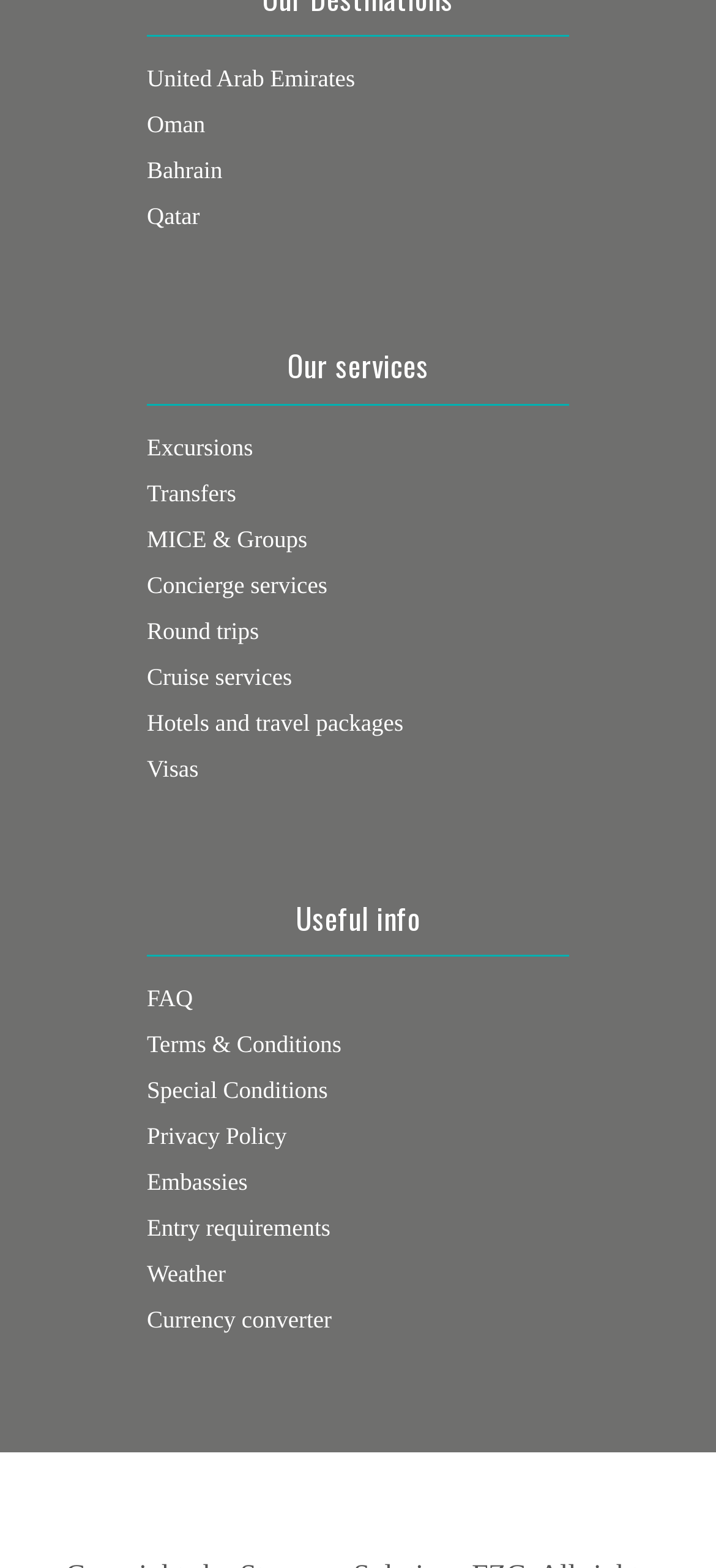From the webpage screenshot, identify the region described by Special Conditions. Provide the bounding box coordinates as (top-left x, top-left y, bottom-right x, bottom-right y), with each value being a floating point number between 0 and 1.

[0.205, 0.686, 0.458, 0.703]